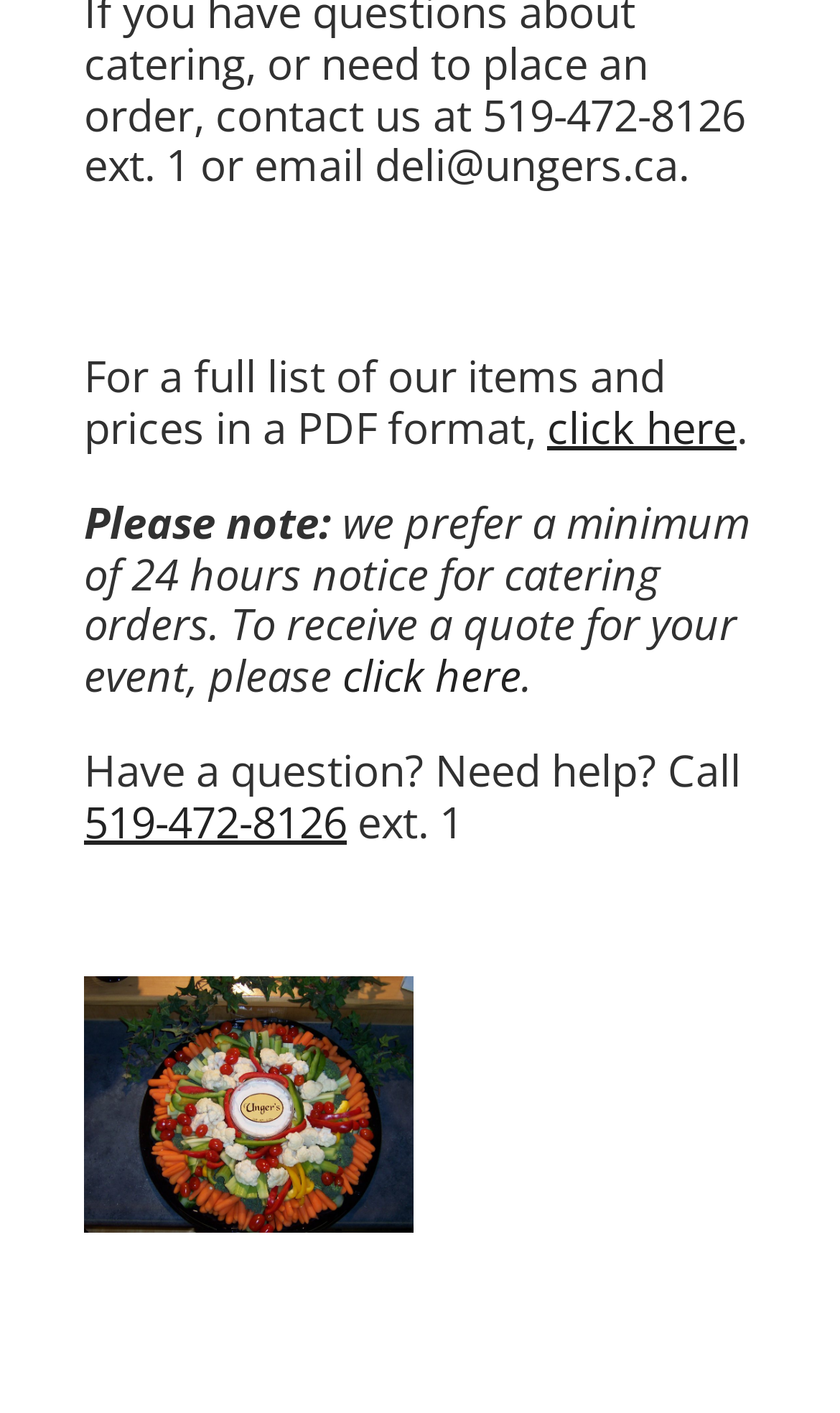What is the preferred notice period for catering orders?
Relying on the image, give a concise answer in one word or a brief phrase.

24 hours